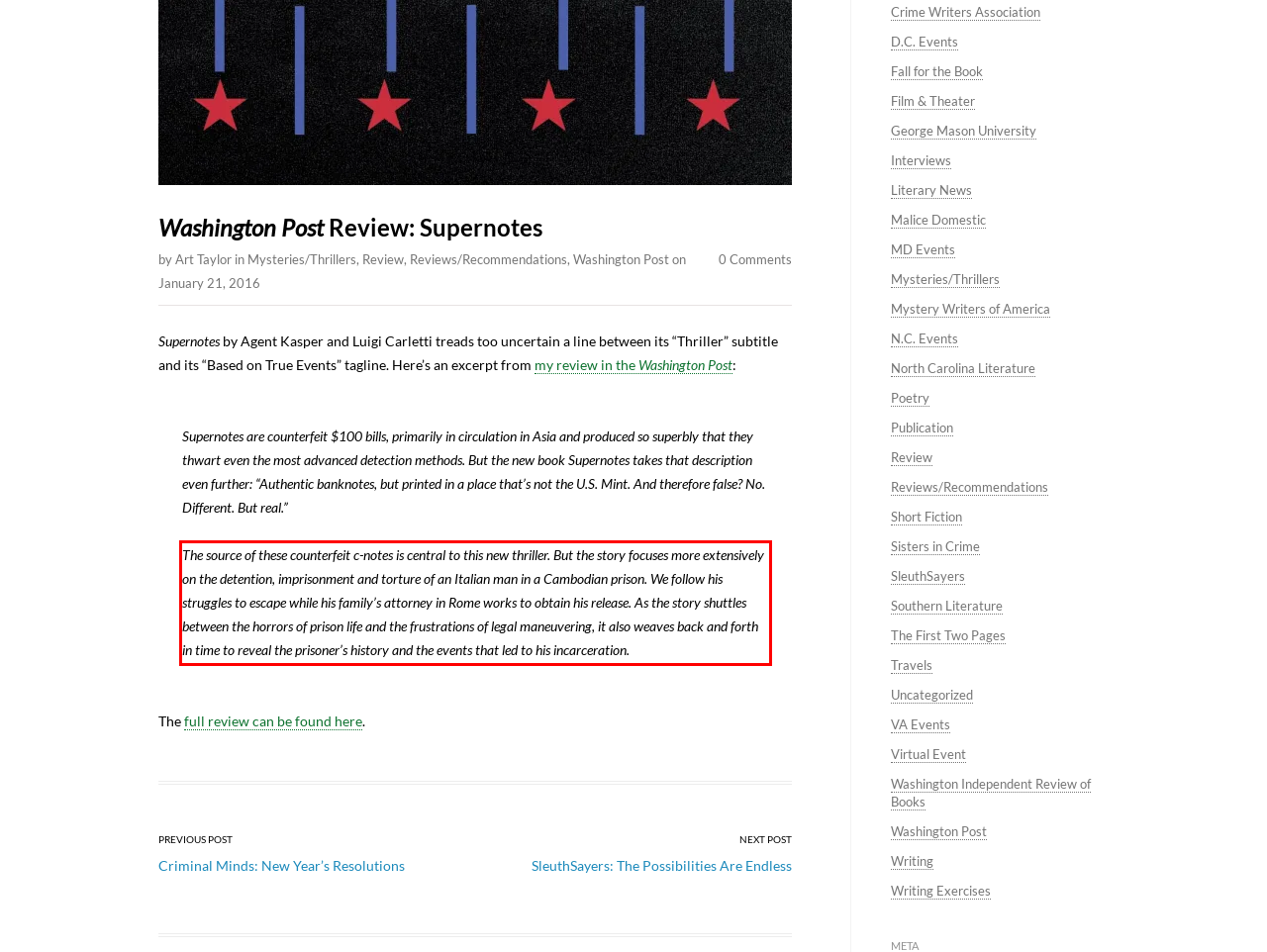Look at the provided screenshot of the webpage and perform OCR on the text within the red bounding box.

The source of these counterfeit c-notes is central to this new thriller. But the story focuses more extensively on the detention, imprisonment and torture of an Italian man in a Cambodian prison. We follow his struggles to escape while his family’s attorney in Rome works to obtain his release. As the story shuttles between the horrors of prison life and the frustrations of legal maneuvering, it also weaves back and forth in time to reveal the prisoner’s history and the events that led to his incarceration.